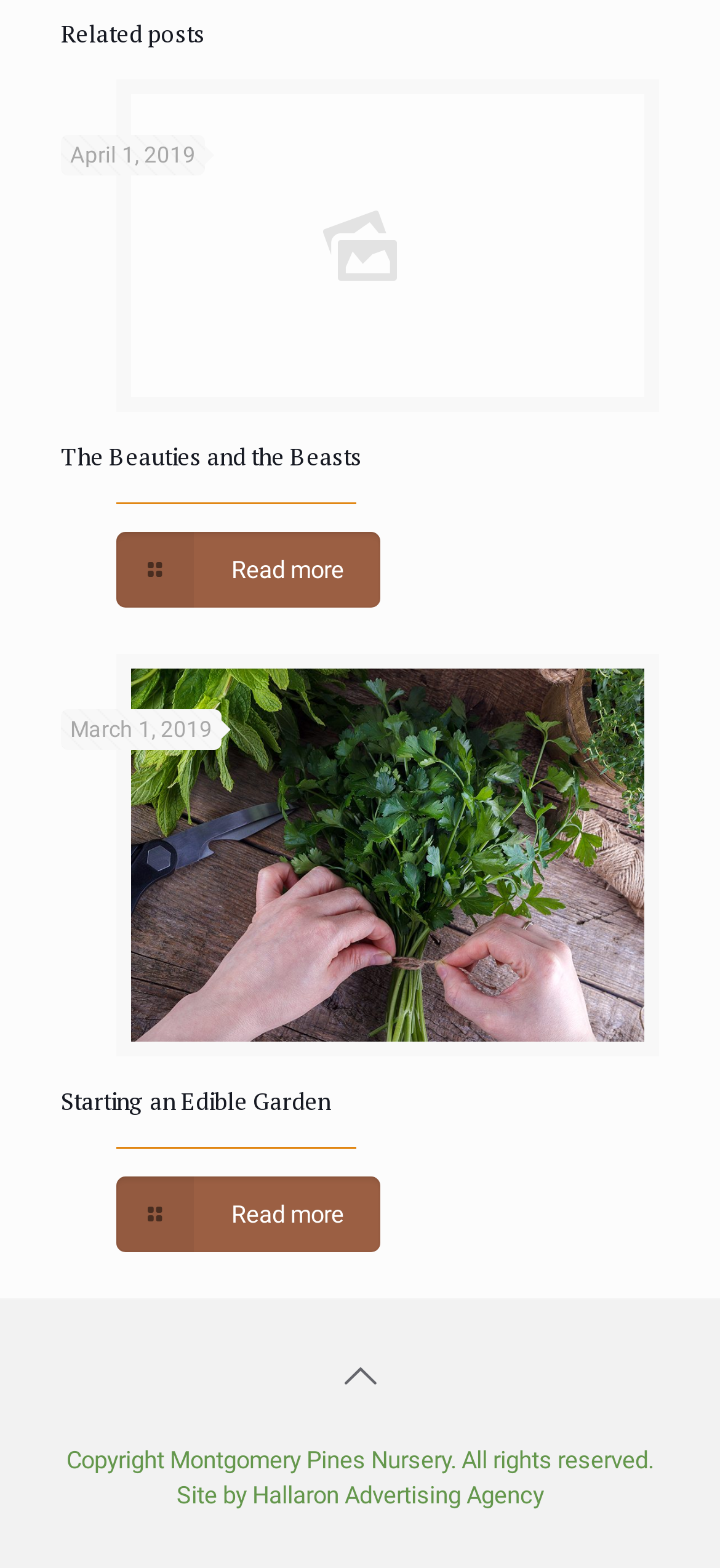Given the element description "Starting an Edible Garden" in the screenshot, predict the bounding box coordinates of that UI element.

[0.085, 0.692, 0.459, 0.713]